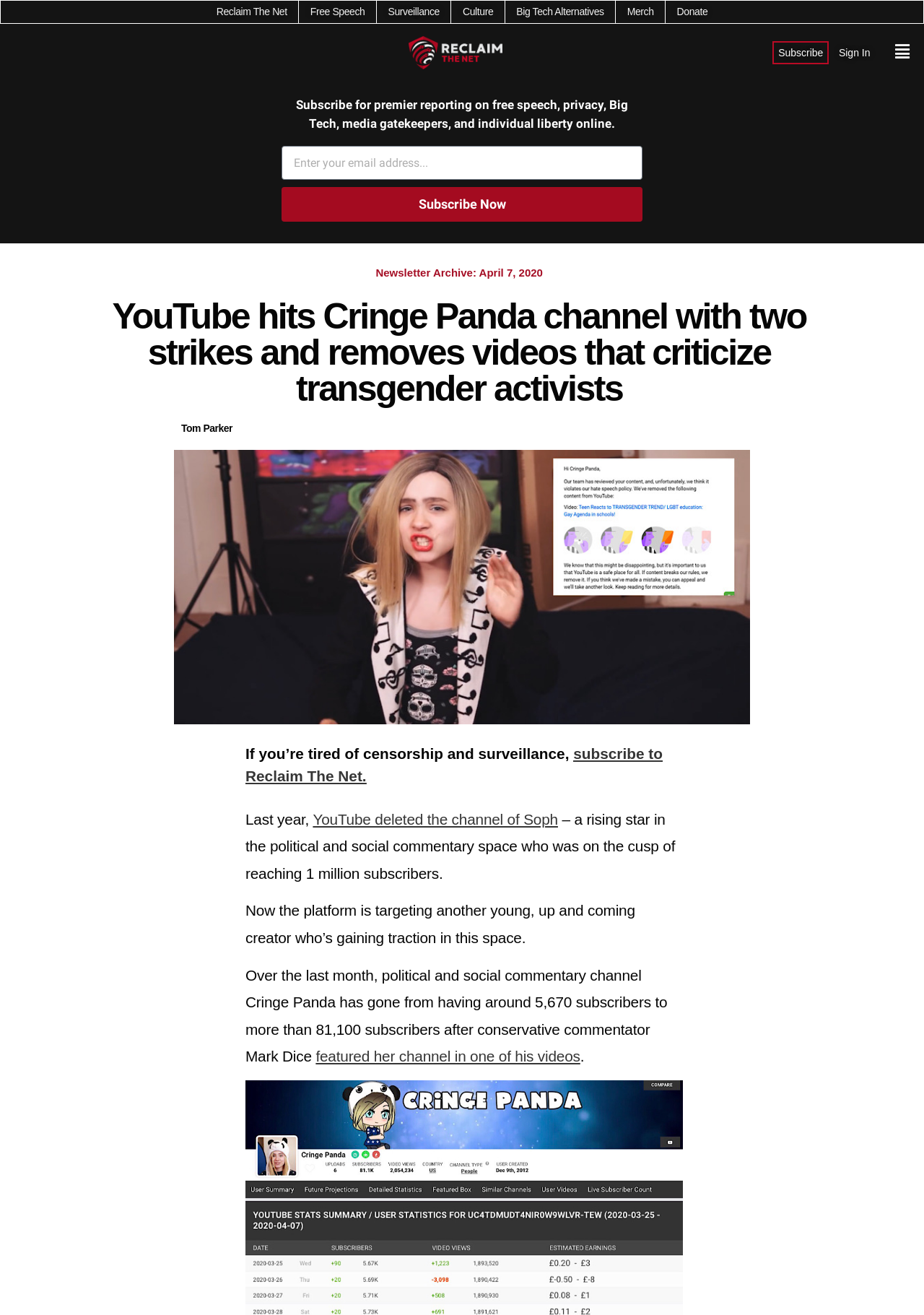Pinpoint the bounding box coordinates of the clickable area needed to execute the instruction: "Click on the 'Subscribe Now' button". The coordinates should be specified as four float numbers between 0 and 1, i.e., [left, top, right, bottom].

[0.305, 0.142, 0.695, 0.169]